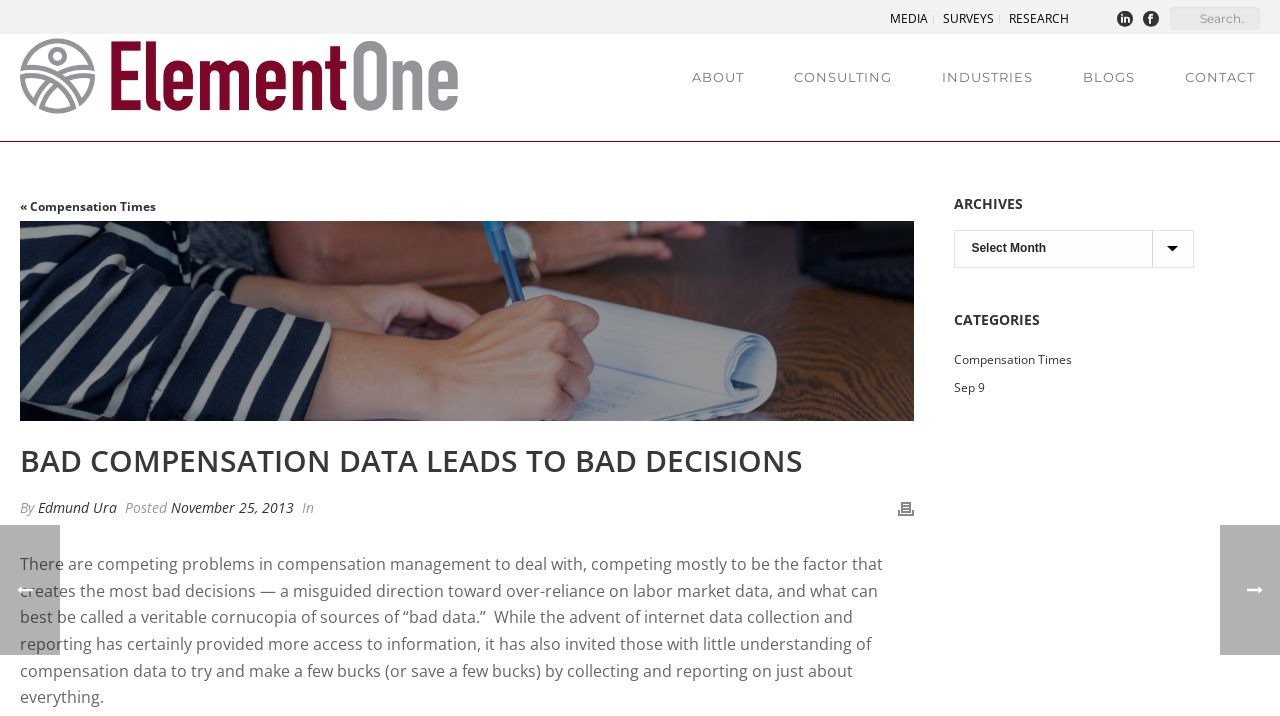Answer briefly with one word or phrase:
What is the date of this article?

November 25, 2013